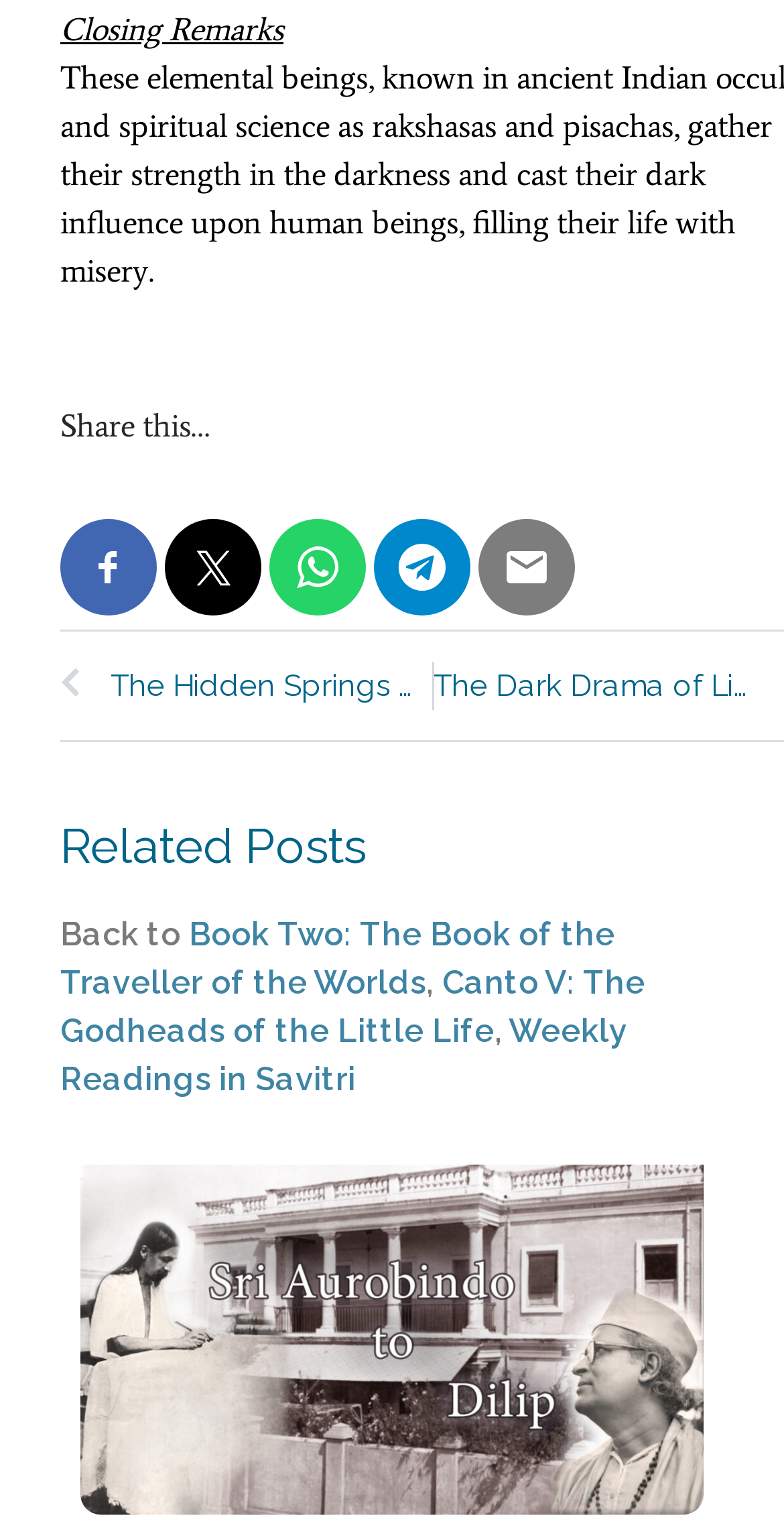Indicate the bounding box coordinates of the element that needs to be clicked to satisfy the following instruction: "Click on the 'Book Two: The Book of the Traveller of the Worlds' link". The coordinates should be four float numbers between 0 and 1, i.e., [left, top, right, bottom].

[0.077, 0.6, 0.785, 0.657]